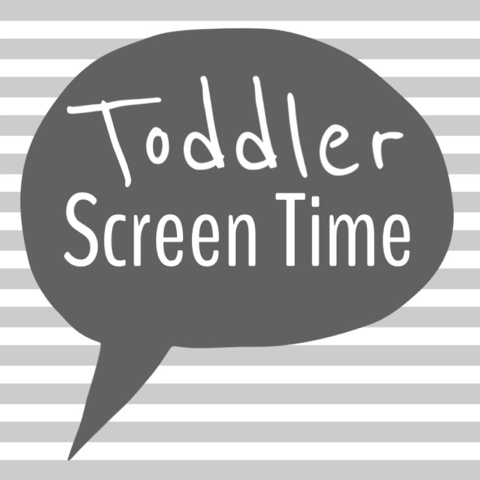Describe all the visual components present in the image.

The image features a playful graphic with the text "Toddler Screen Time" prominently displayed inside a speech bubble. The text is presented in a fun, handwritten-style font, with "Toddler" in a larger size above "Screen Time," which is slightly smaller. The background consists of alternating gray and white stripes, adding a lighthearted touch to the overall design. This visual is likely part of a discussion or guidelines about managing screen time for toddlers, conveying a casual yet informative tone suitable for parents and caregivers.